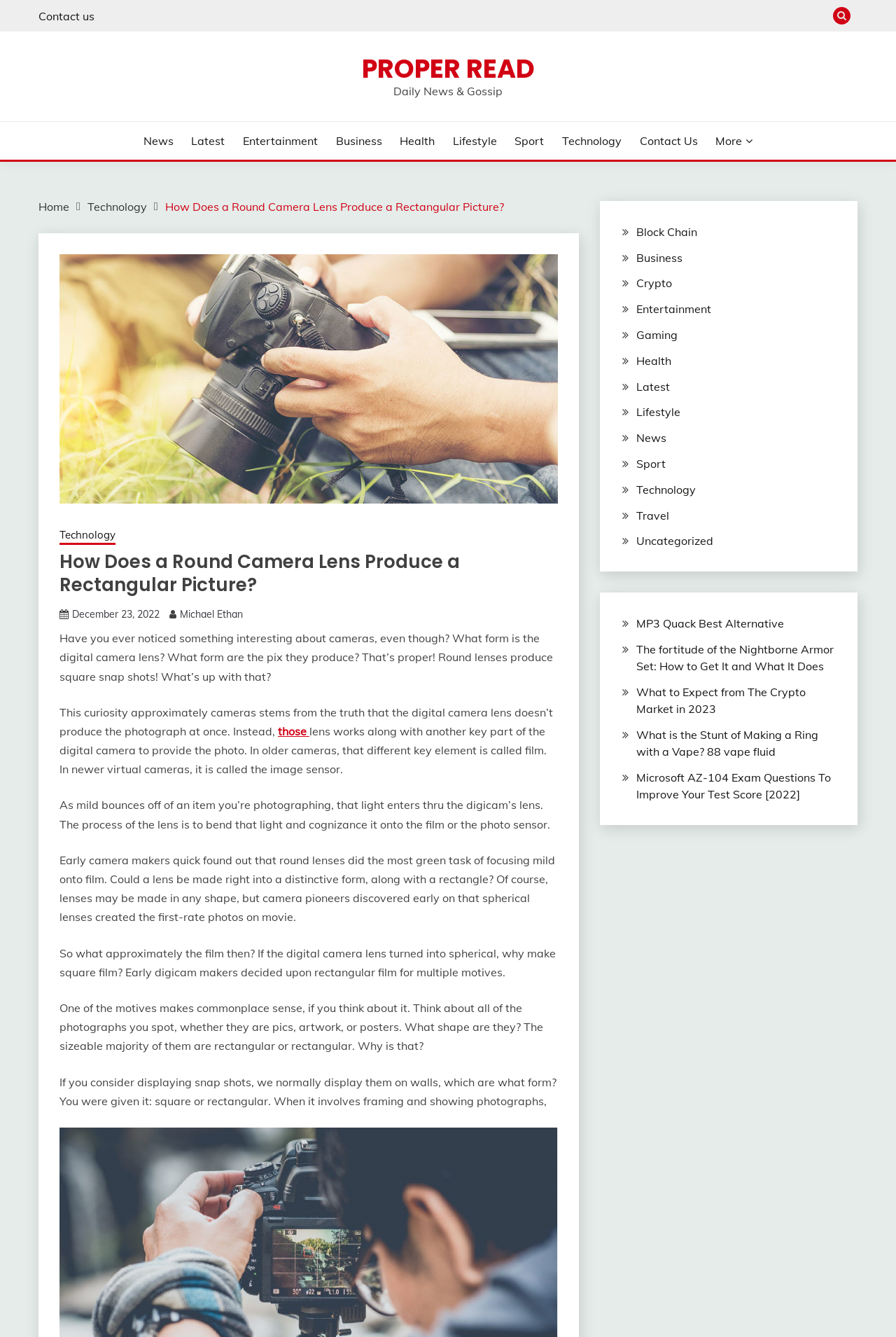Provide a one-word or brief phrase answer to the question:
What is the category of the article?

Technology